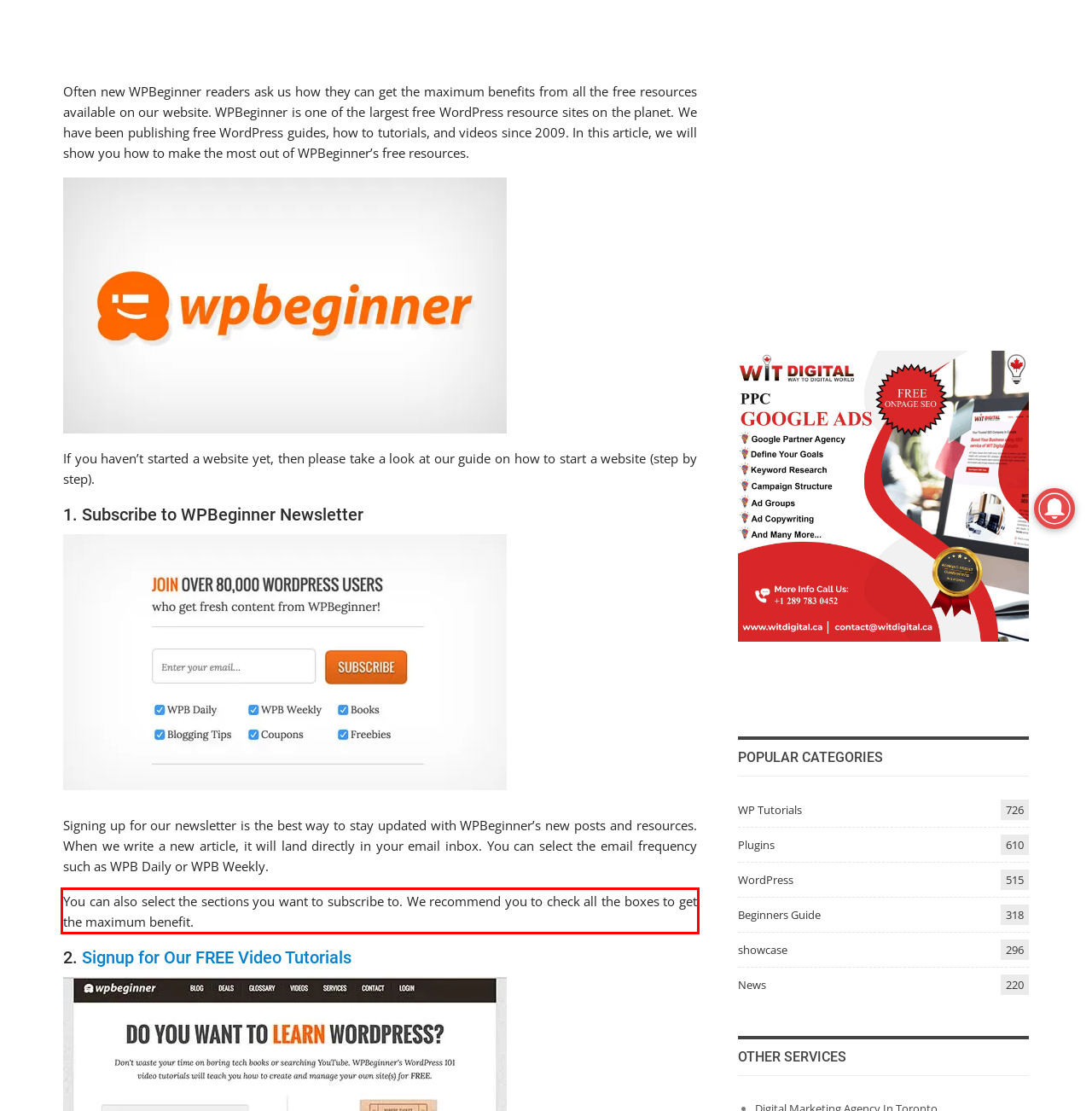Analyze the screenshot of a webpage where a red rectangle is bounding a UI element. Extract and generate the text content within this red bounding box.

You can also select the sections you want to subscribe to. We recommend you to check all the boxes to get the maximum benefit.